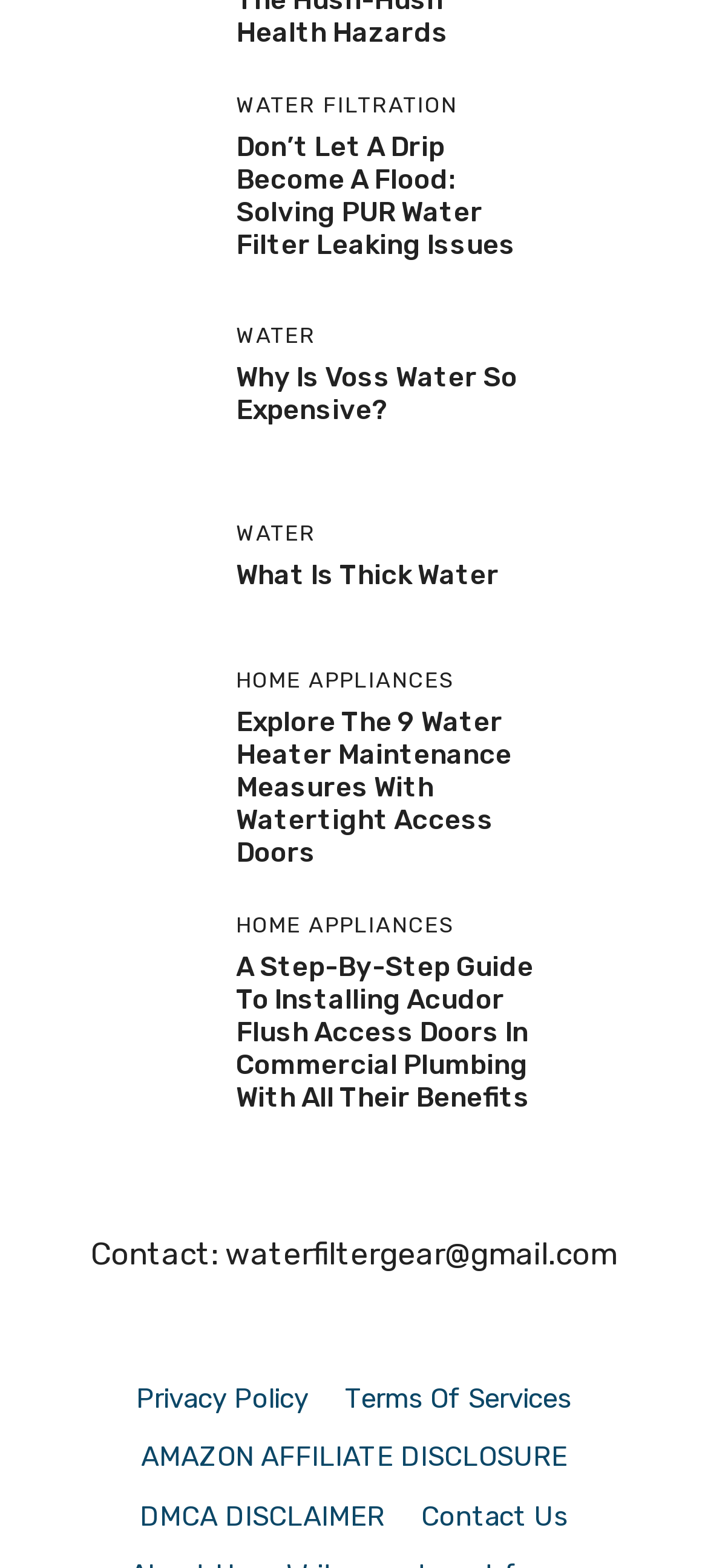Provide the bounding box coordinates in the format (top-left x, top-left y, bottom-right x, bottom-right y). All values are floating point numbers between 0 and 1. Determine the bounding box coordinate of the UI element described as: What is thick water

[0.333, 0.356, 0.705, 0.377]